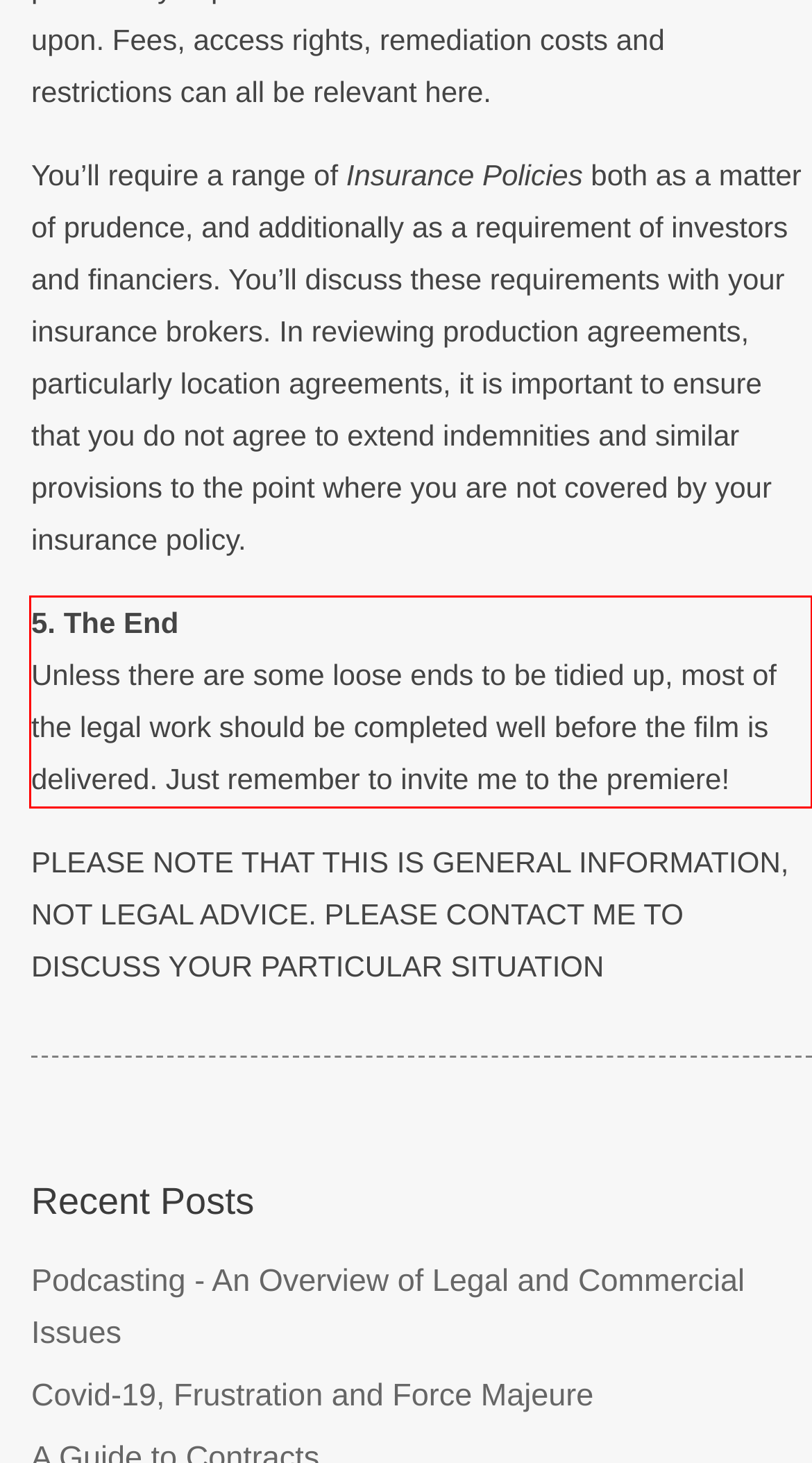Inspect the webpage screenshot that has a red bounding box and use OCR technology to read and display the text inside the red bounding box.

5. The End Unless there are some loose ends to be tidied up, most of the legal work should be completed well before the film is delivered. Just remember to invite me to the premiere!